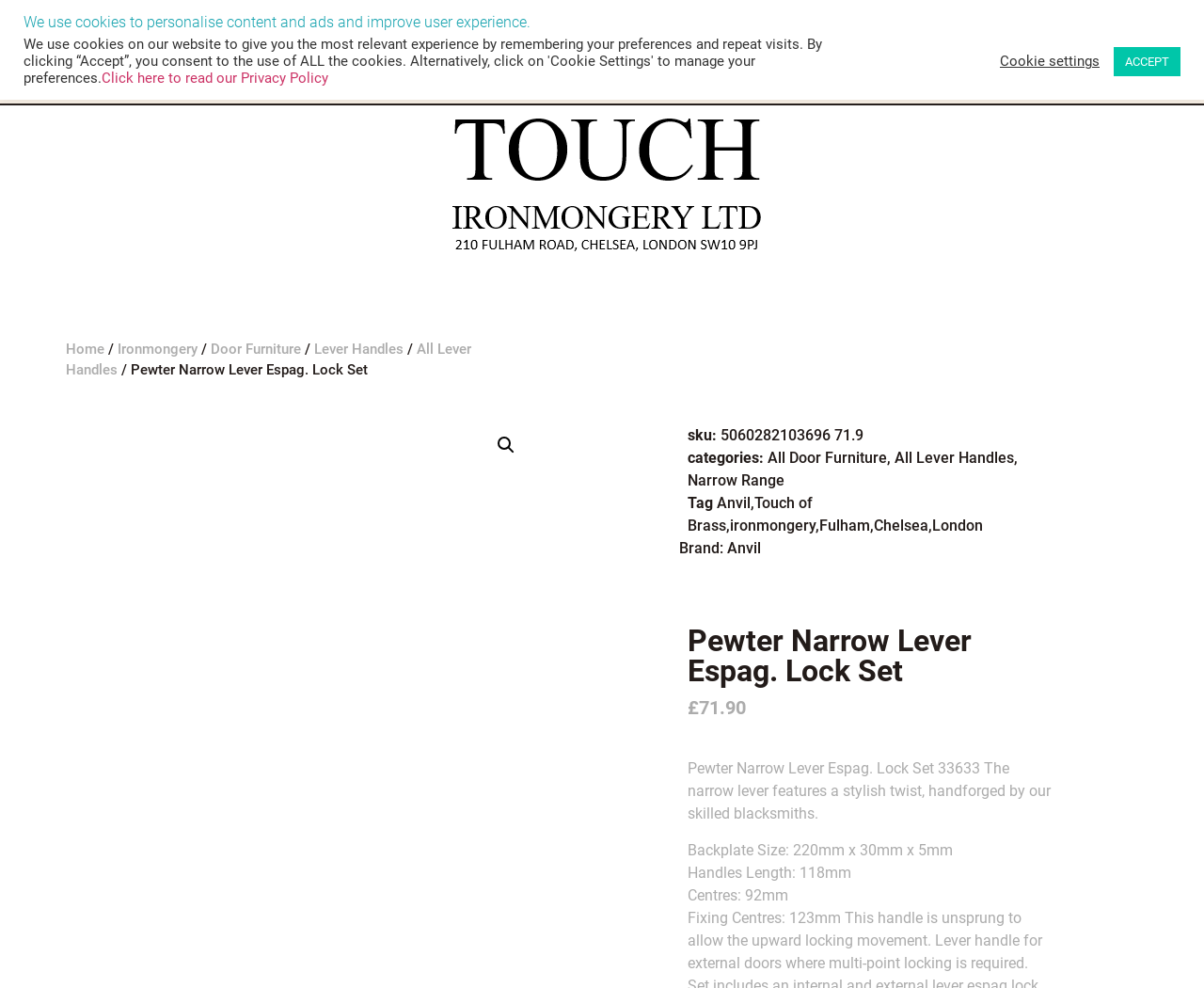Generate a detailed explanation of the webpage's features and information.

This webpage appears to be a product page for a Pewter Narrow Lever Espag. Lock Set. At the top, there is a navigation menu with links to various sections of the website, including Home, About, News, and more. Below the navigation menu, there is a search bar and a shopping basket icon.

On the left side of the page, there is a breadcrumb navigation trail that shows the path from the Home page to the current product page. The trail includes links to Ironmongery, Door Furniture, Lever Handles, and All Lever Handles.

The main content of the page is dedicated to the product description. The product name, Pewter Narrow Lever Espag. Lock Set, is displayed prominently at the top, followed by a brief description of the product. The description mentions that the narrow lever features a stylish twist and is handforged by skilled blacksmiths.

Below the product description, there are several sections that provide additional information about the product. These sections include the product's SKU and price, categories, tags, and brand information. There are also links to related products and categories, such as All Door Furniture and Narrow Range.

Further down the page, there are detailed specifications about the product, including the backplate size, handles length, and centres. At the very bottom of the page, there is a notice about the use of cookies and links to the Privacy Policy and cookie settings.

Throughout the page, there are several calls-to-action, including a search button, a shopping basket icon, and buttons to accept or customize cookie settings.